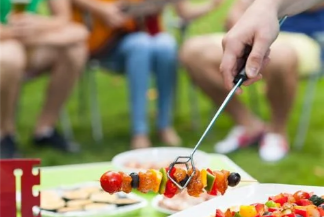Based on the visual content of the image, answer the question thoroughly: What instrument is being played in the background?

The instrument being played in the background is a guitar because the caption states 'some playing a guitar, adding a cheerful, social atmosphere to the gathering'.